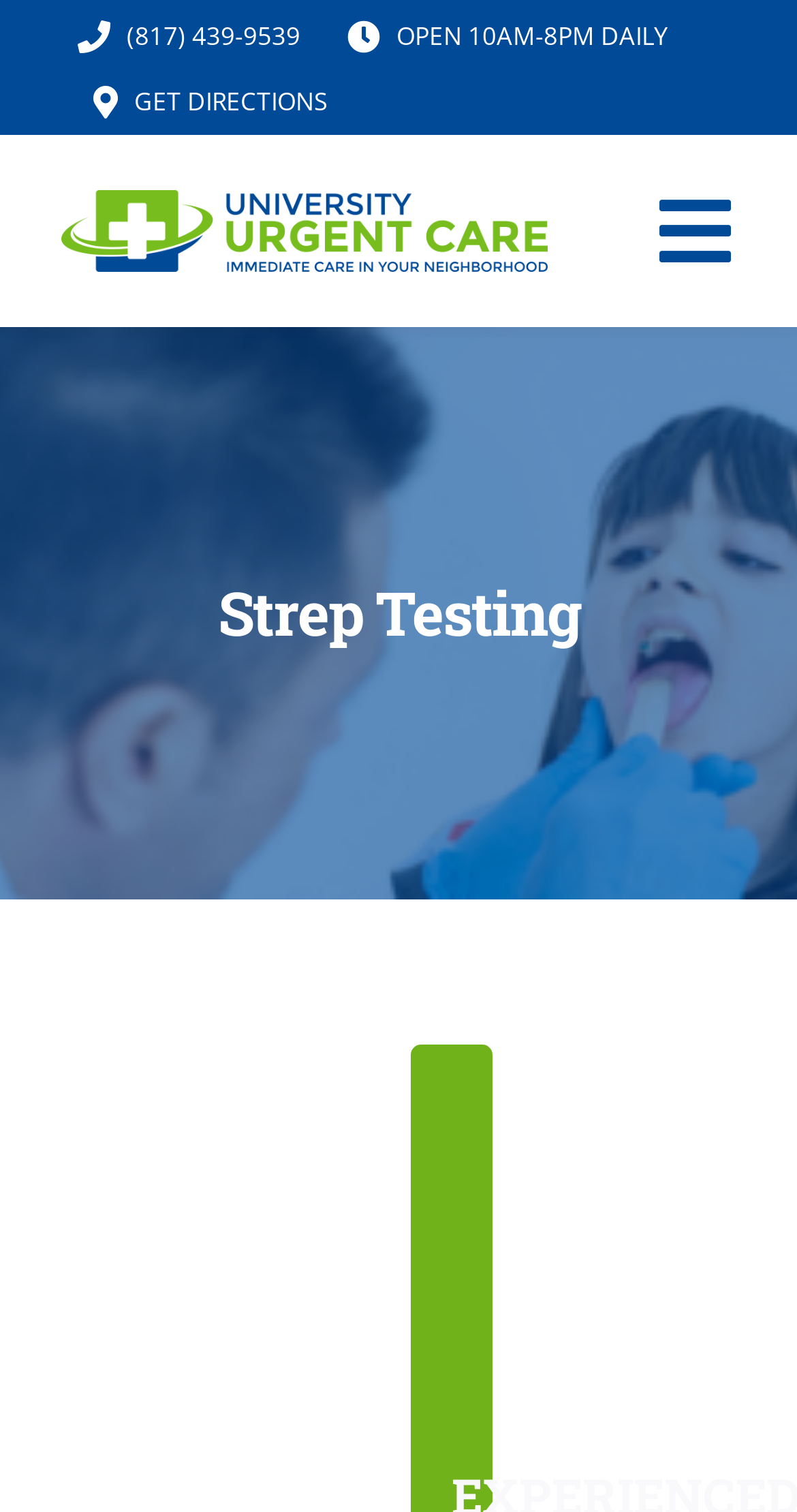Locate the bounding box of the UI element based on this description: "IV HYDRATION THERAPY". Provide four float numbers between 0 and 1 as [left, top, right, bottom].

[0.0, 0.483, 0.664, 0.571]